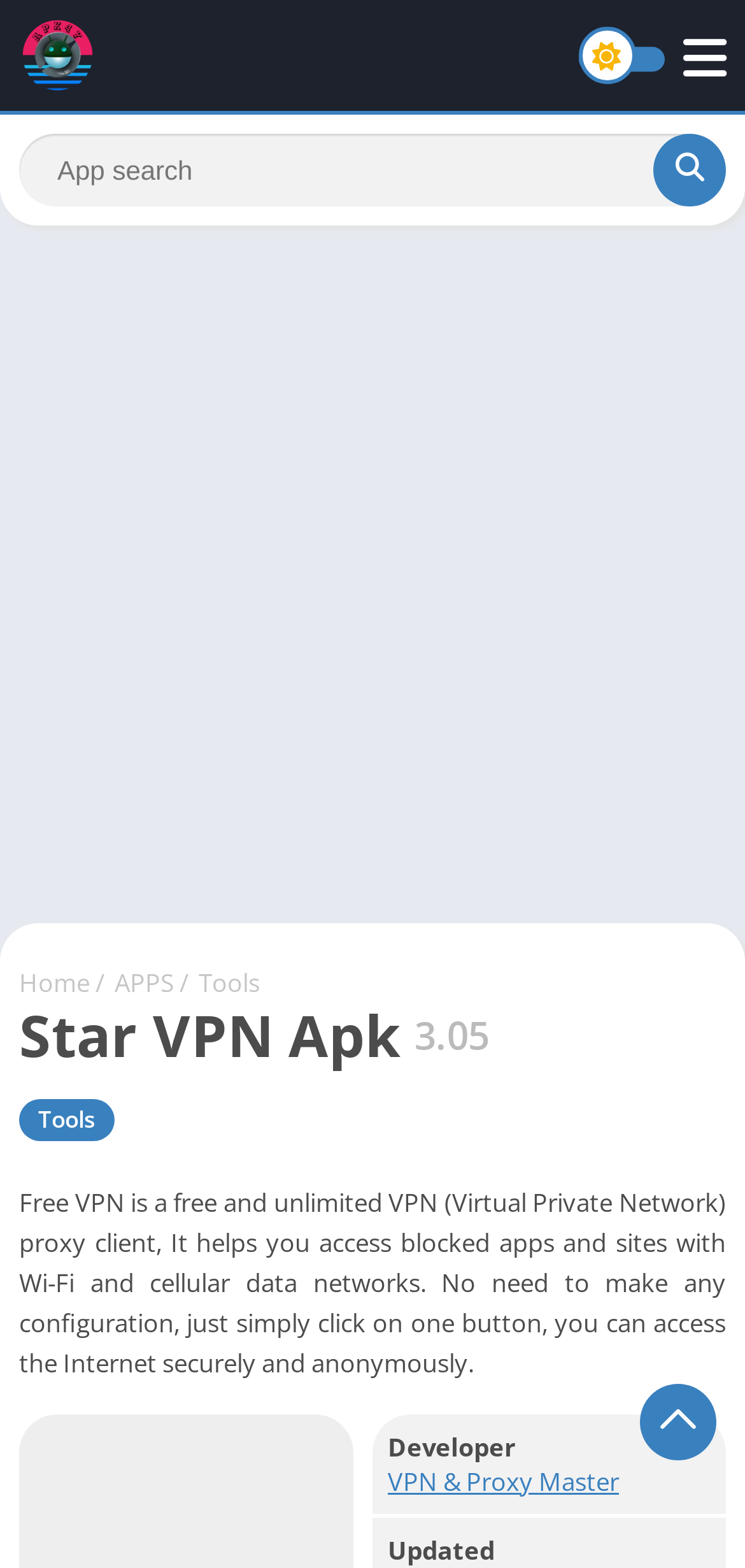Pinpoint the bounding box coordinates of the element to be clicked to execute the instruction: "View the Tools page".

[0.267, 0.615, 0.349, 0.637]